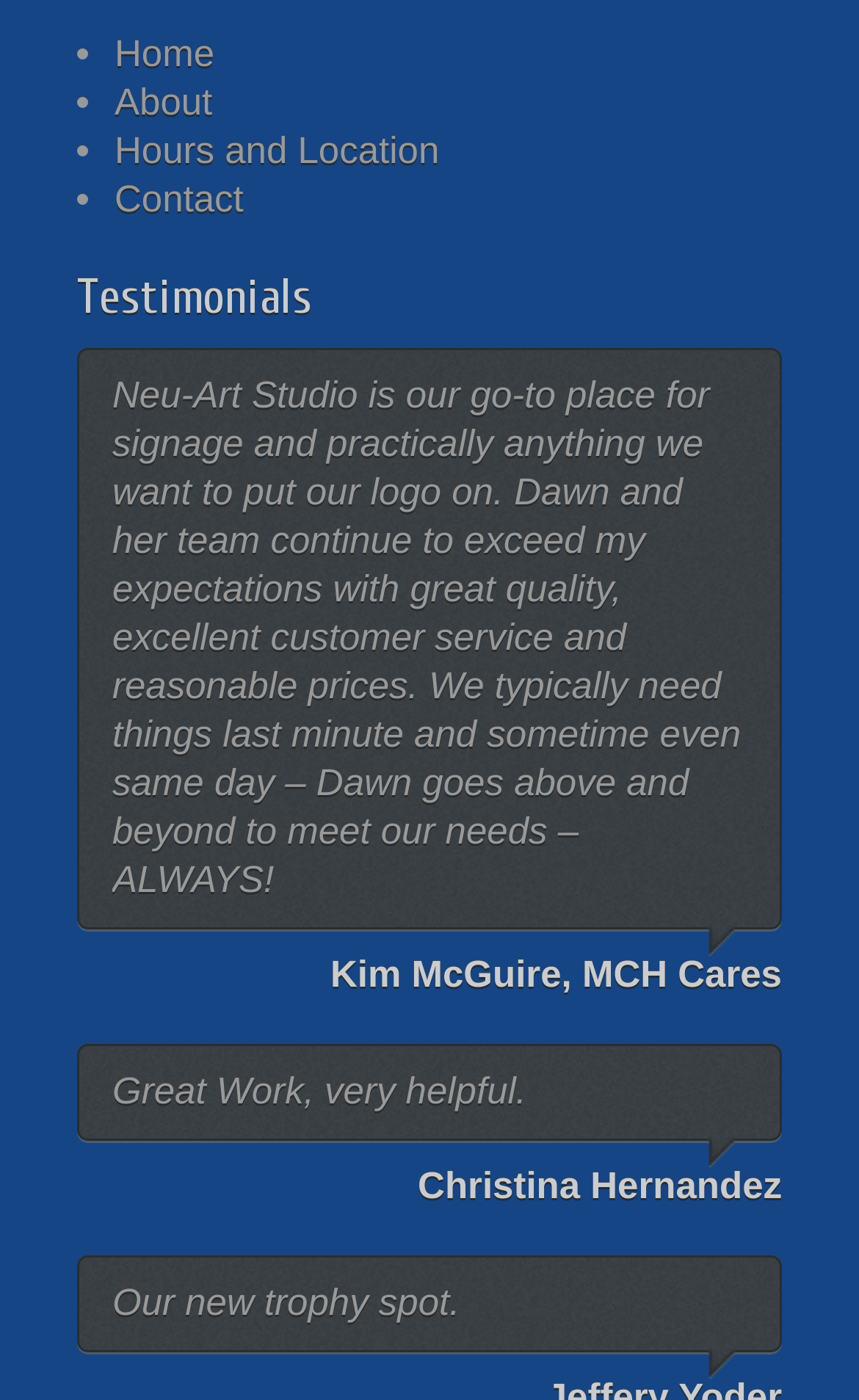Determine the bounding box of the UI component based on this description: "Christina Hernandez". The bounding box coordinates should be four float values between 0 and 1, i.e., [left, top, right, bottom].

[0.486, 0.832, 0.91, 0.861]